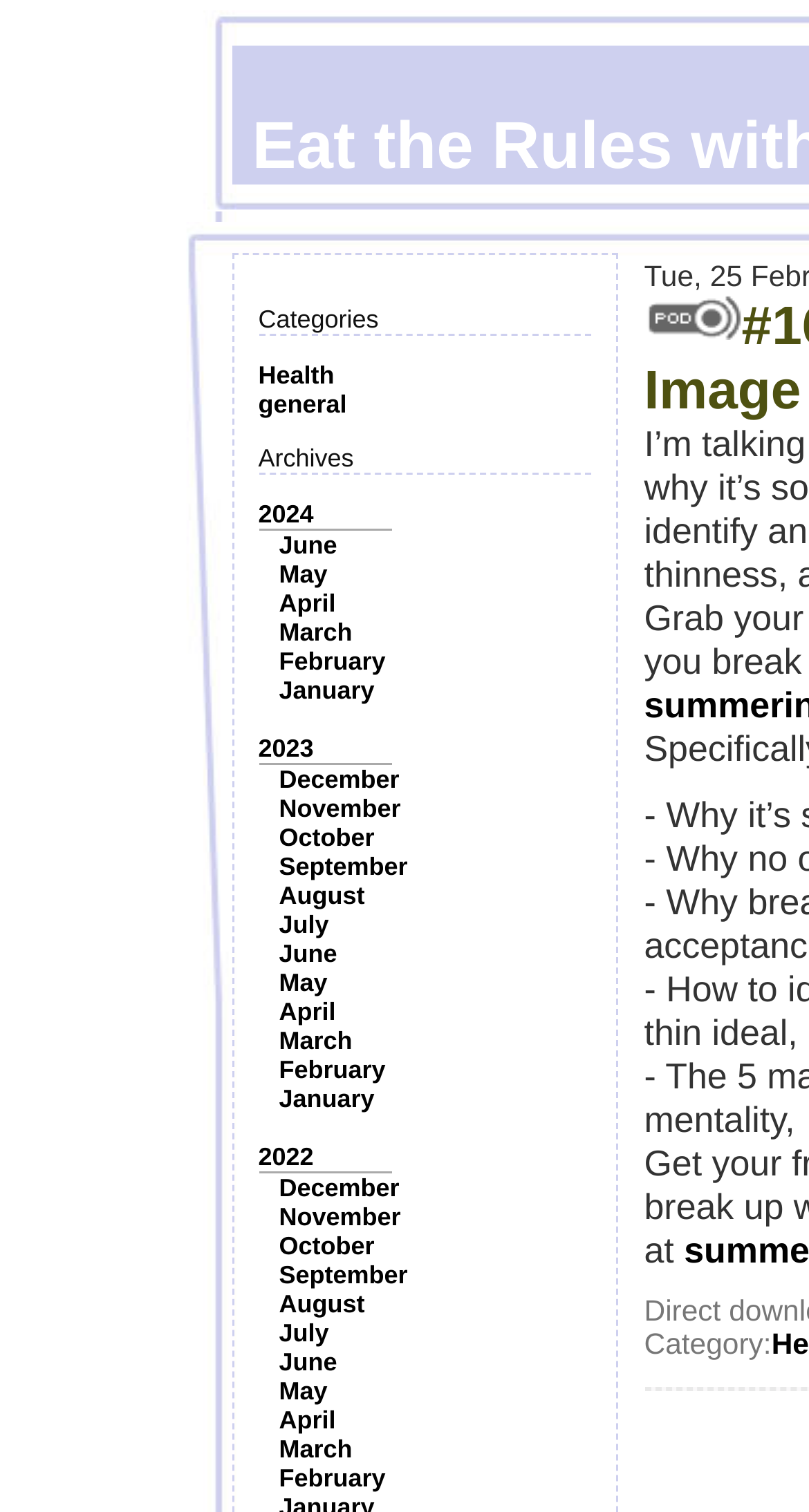Give a detailed account of the webpage.

This webpage appears to be a blog or podcast episode page, specifically episode #161, titled "Detaching From Thin Ideal" as part of the "Body Image Series". 

At the top, there is a section with categories, including "Health" and "general". Below this, there is an archives section with links to different years, including 2024, 2023, and 2022. Each year has links to individual months, such as June, May, April, and so on.

On the right side of the page, there is an image, positioned roughly in the middle of the page vertically. Below the image, there is a label "Category:".

The overall layout suggests that the webpage is focused on providing access to archived content, with a clear organization by year and month. The presence of an image and a category label on the right side of the page may indicate that the main content of the episode is located elsewhere on the page, possibly below the archives section.